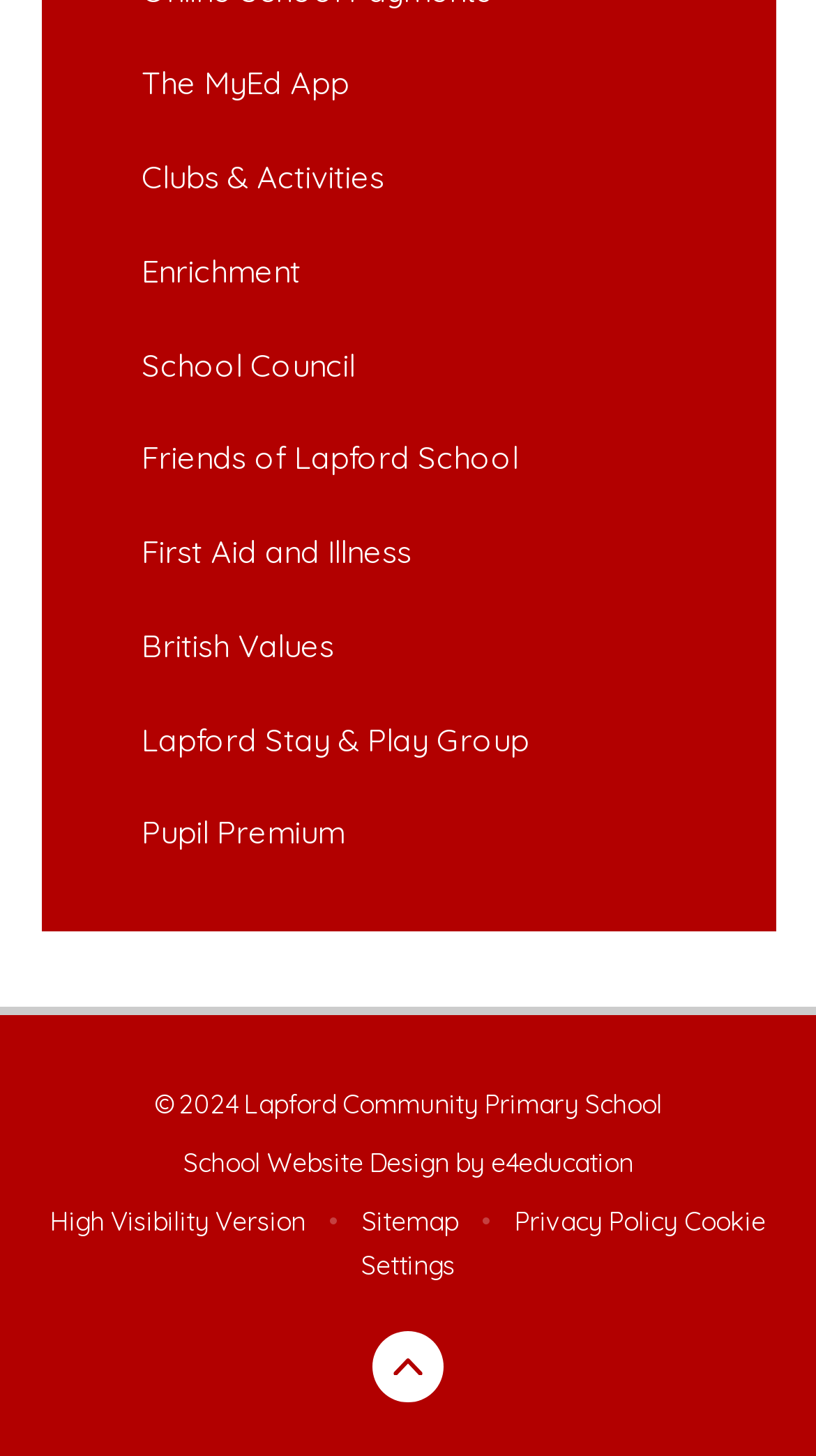Please respond to the question using a single word or phrase:
What is the name of the school mentioned on the webpage?

Lapford Community Primary School